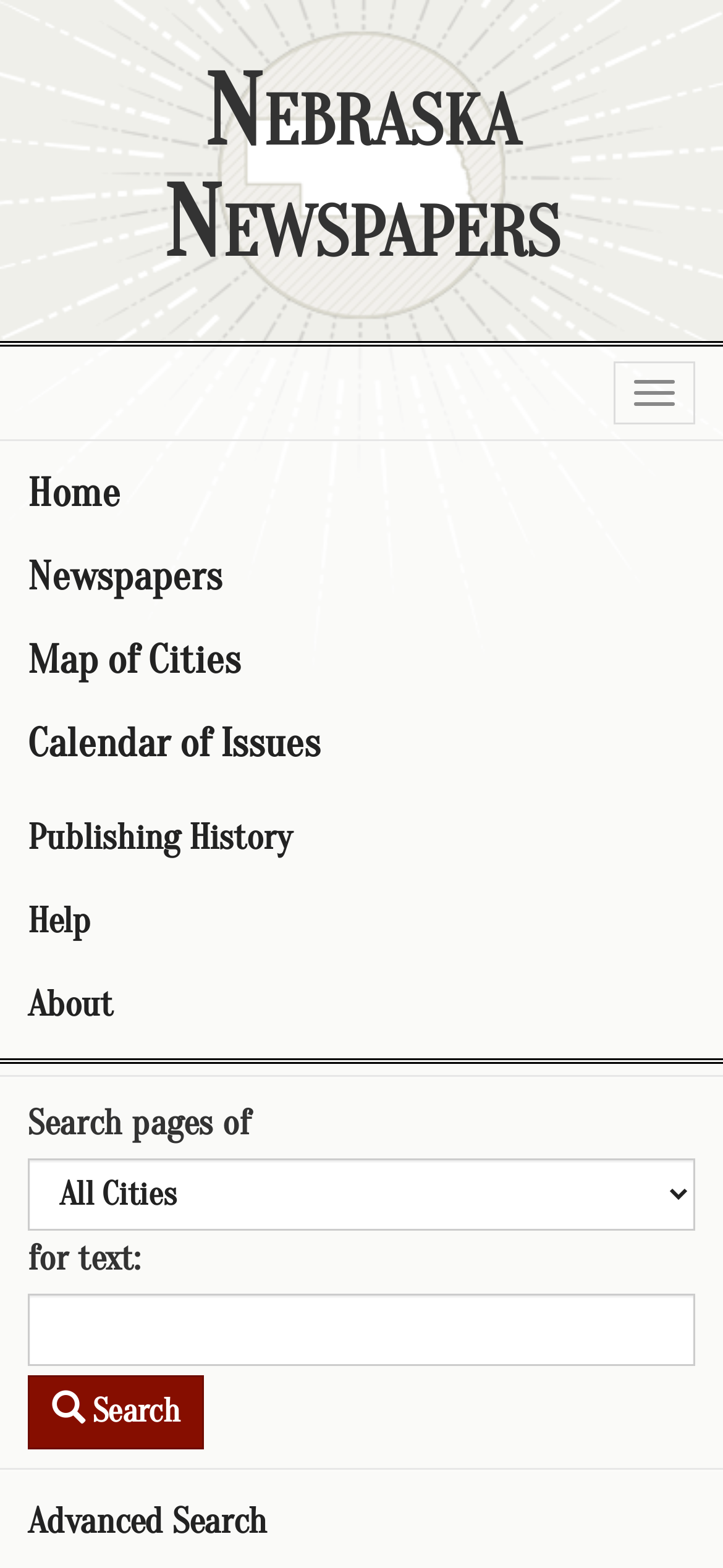Determine the bounding box coordinates of the clickable element to achieve the following action: 'Click on the 'Home' link'. Provide the coordinates as four float values between 0 and 1, formatted as [left, top, right, bottom].

[0.0, 0.288, 1.0, 0.341]